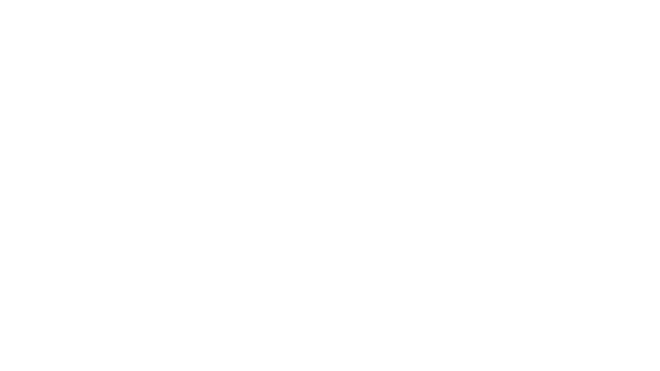Use a single word or phrase to answer the question:
What is the name of the resort offering rafting trips?

ACE Adventure Resort